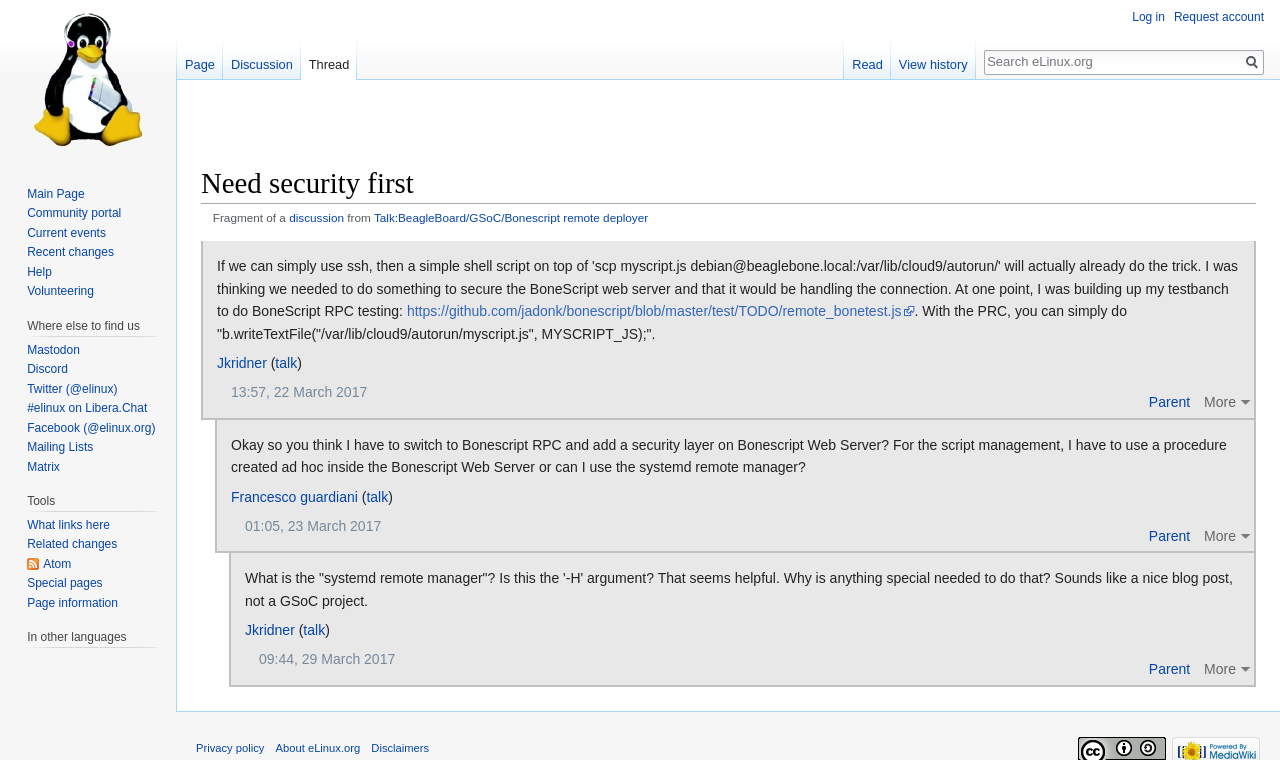Determine the bounding box coordinates of the region I should click to achieve the following instruction: "Visit the main page". Ensure the bounding box coordinates are four float numbers between 0 and 1, i.e., [left, top, right, bottom].

[0.006, 0.0, 0.131, 0.211]